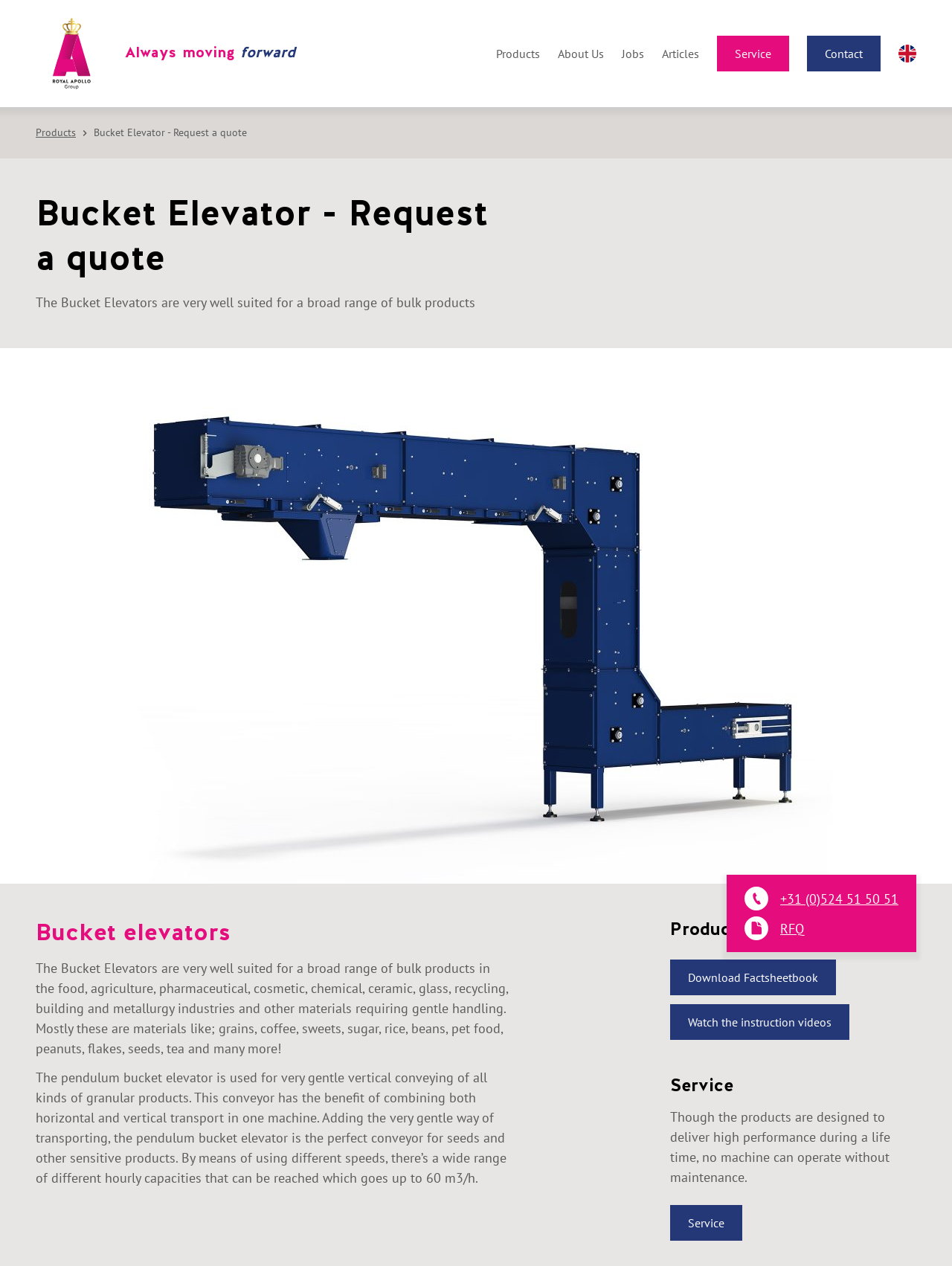What is the purpose of the 'Service' section?
Using the information from the image, give a concise answer in one word or a short phrase.

Maintenance